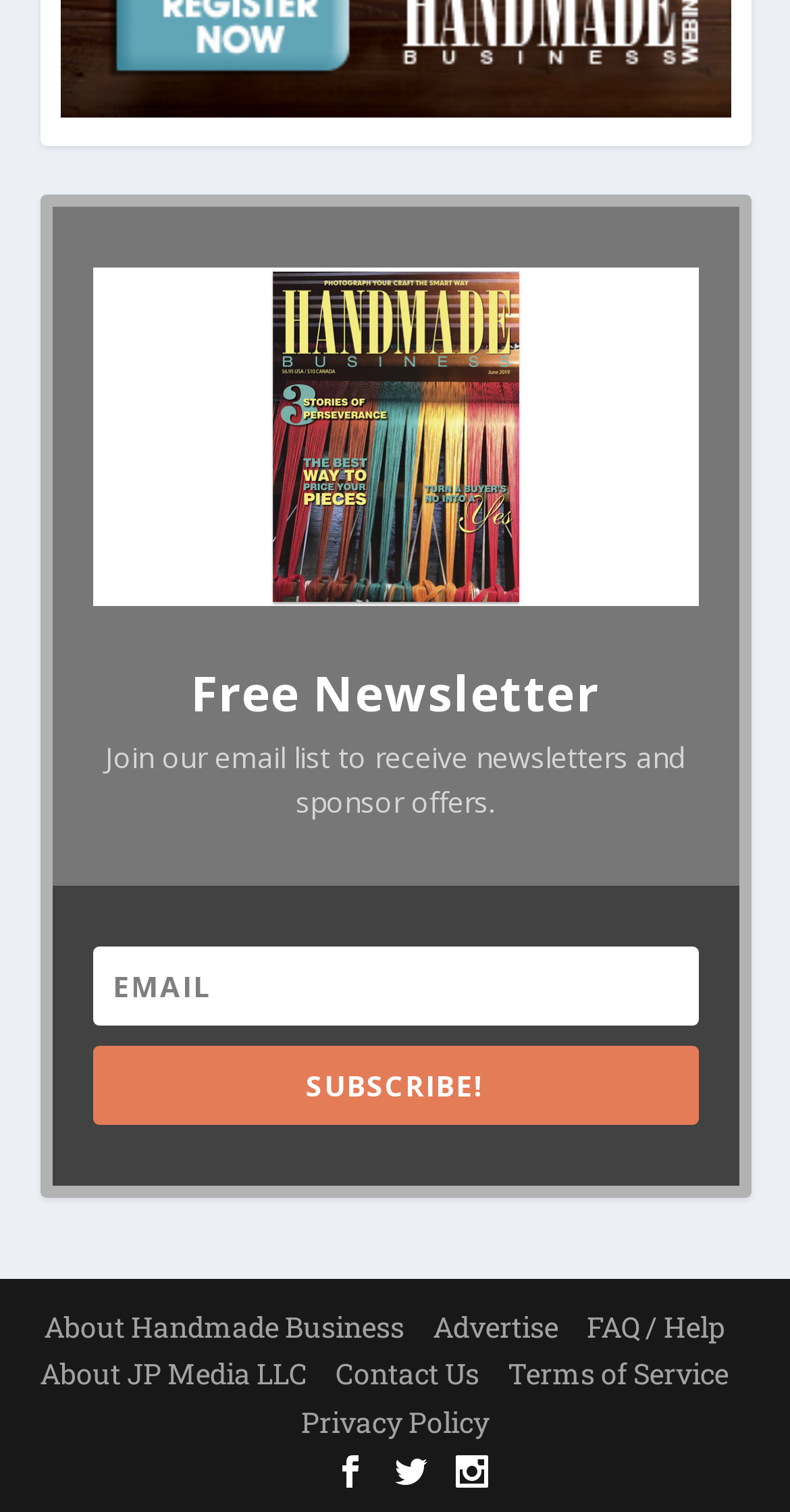Locate the bounding box coordinates of the element that should be clicked to execute the following instruction: "Subscribe to the newsletter".

[0.117, 0.692, 0.883, 0.744]